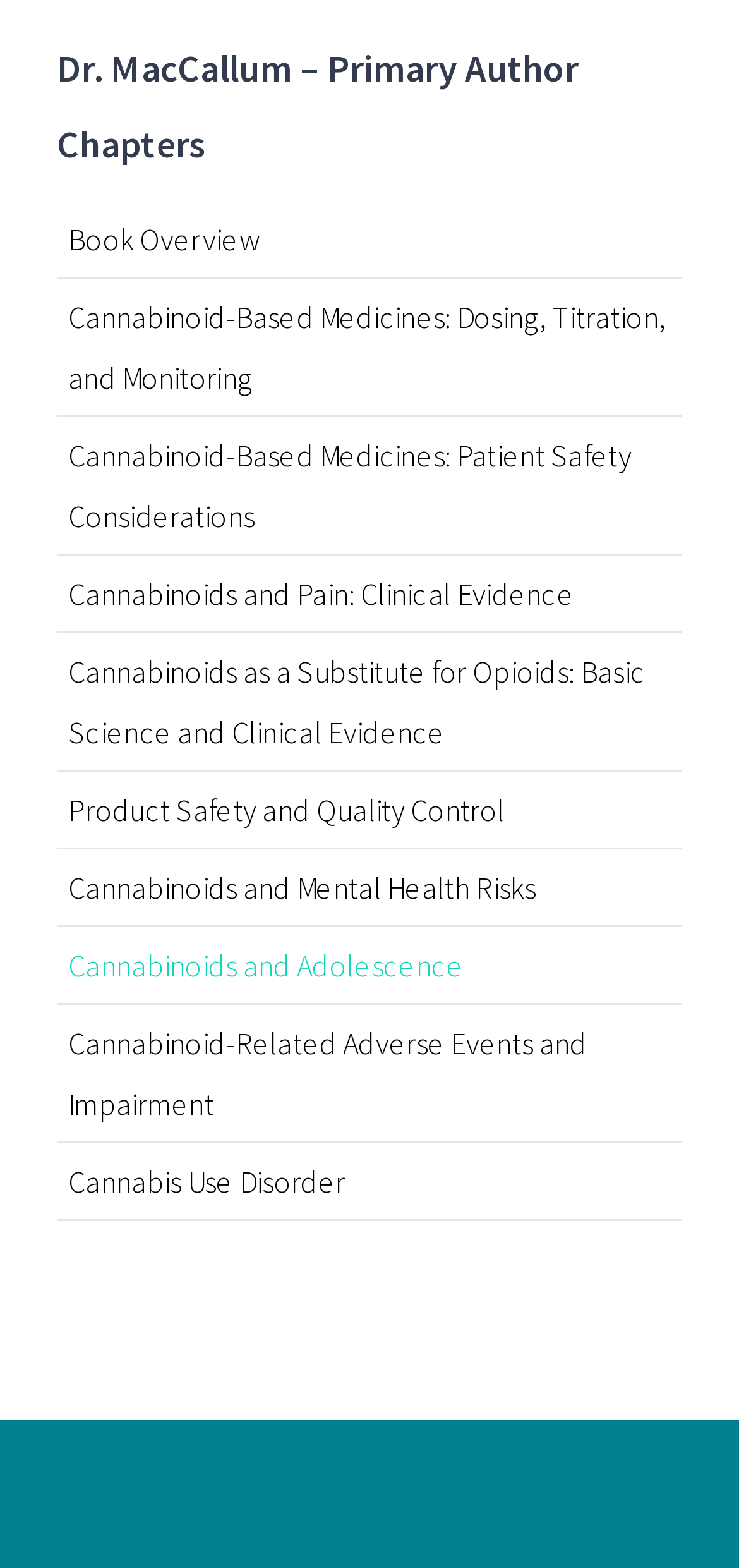Please answer the following question using a single word or phrase: 
Where is the 'Cannabinoids and Adolescence' chapter link located?

Middle of the page